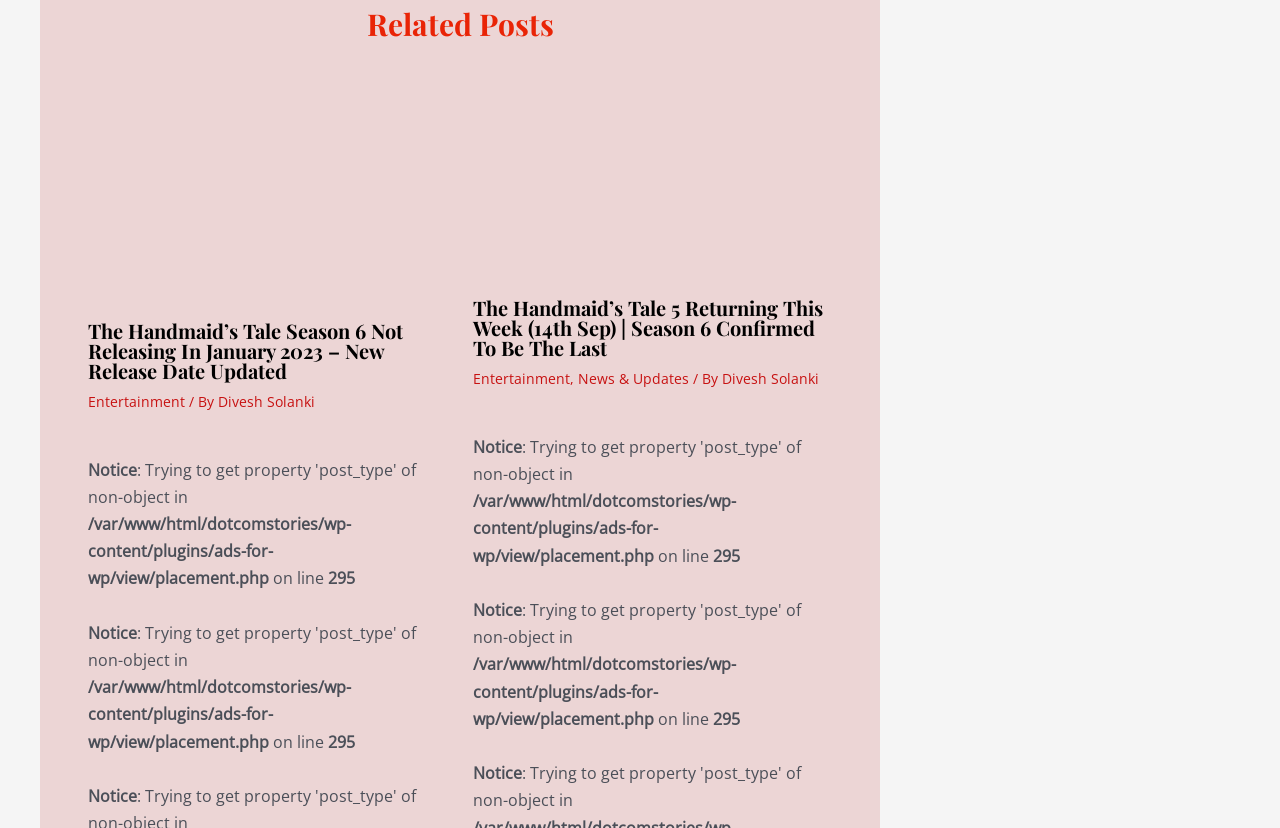Respond with a single word or phrase:
What is the title of the first related post?

The Handmaid’s Tale Season 6 Not Releasing In January 2023